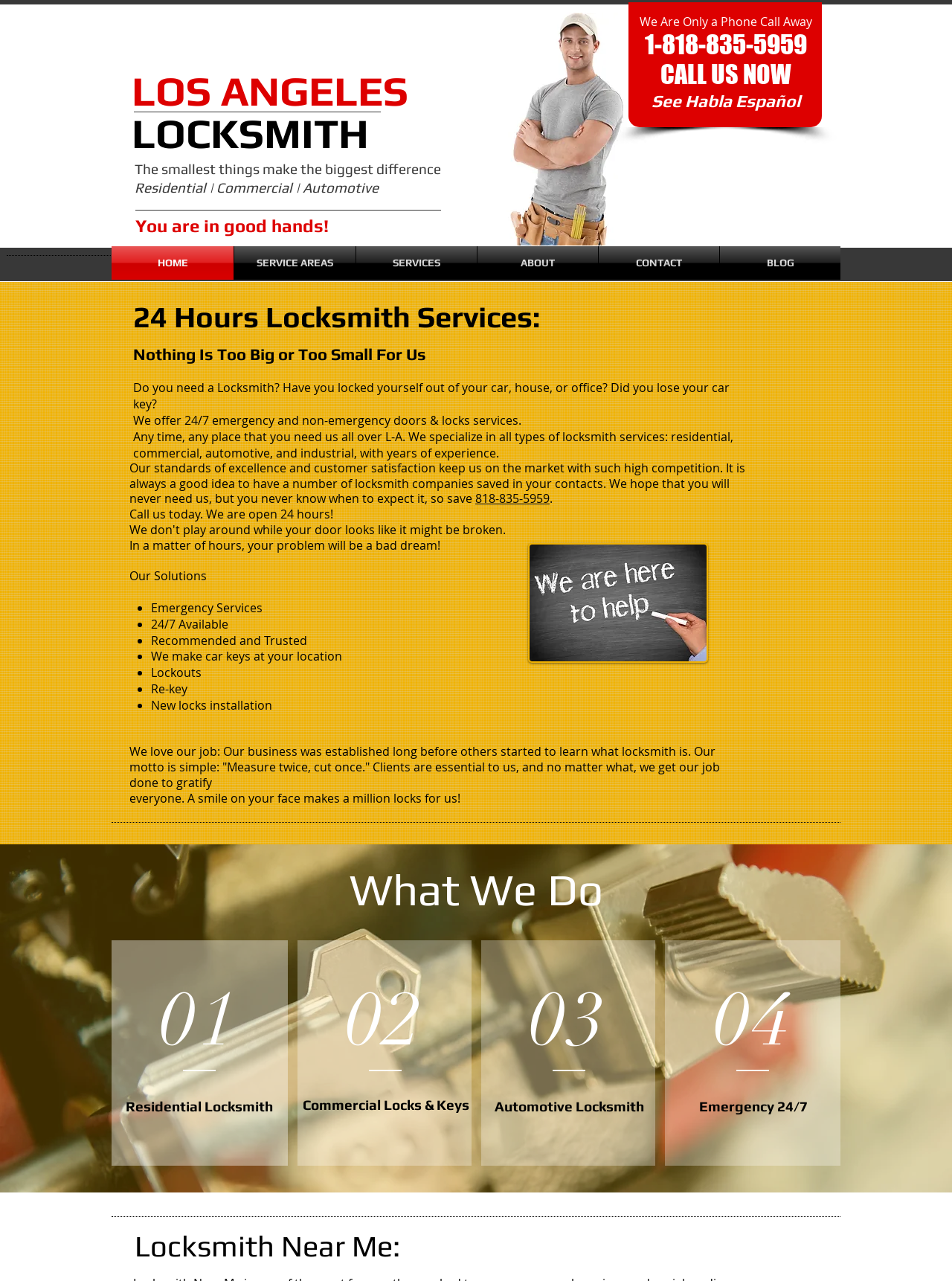Provide a brief response in the form of a single word or phrase:
What is the motto of Los Angeles Locksmith Services?

Measure twice, cut once